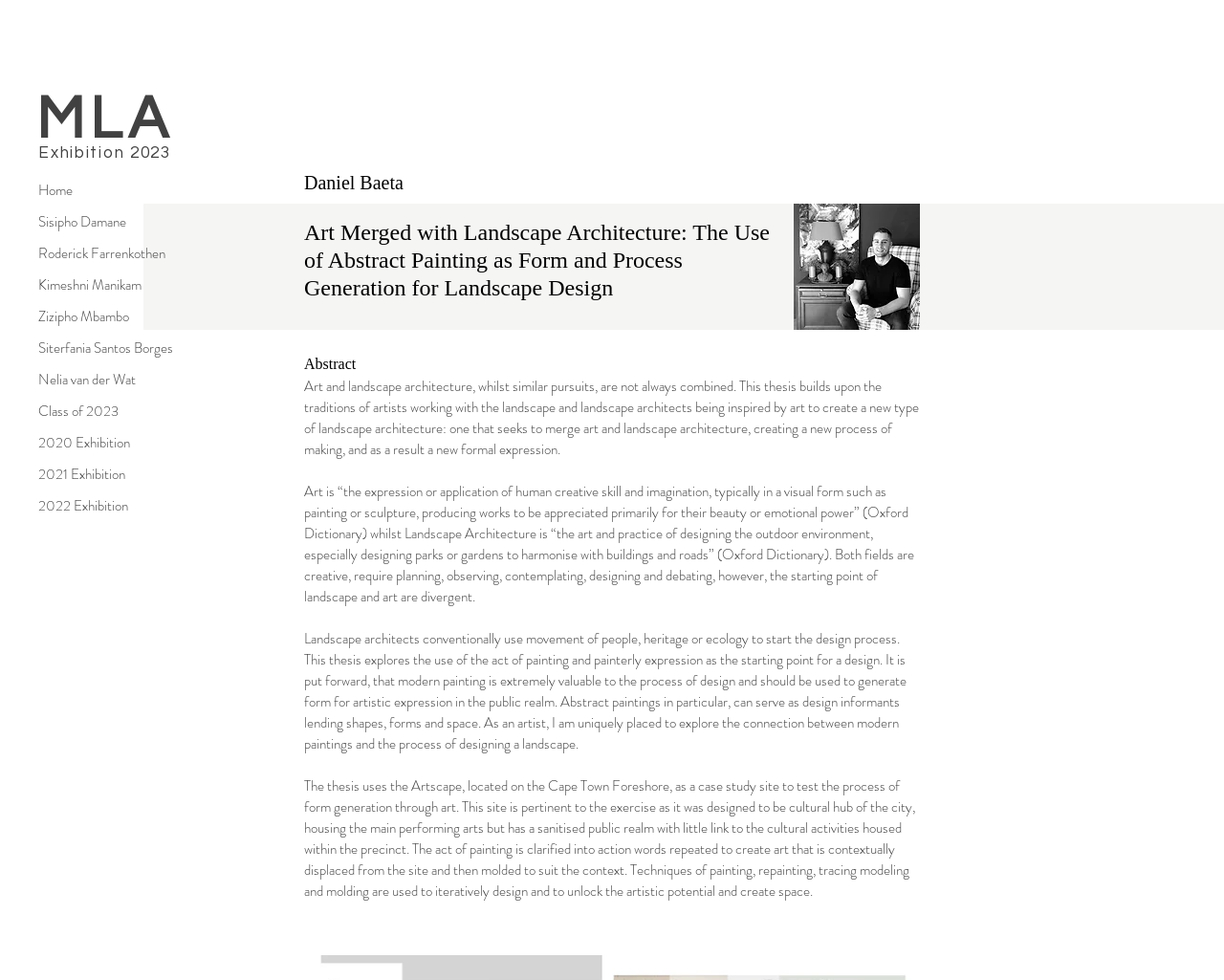What is the title of the thesis project described on this webpage?
Analyze the image and deliver a detailed answer to the question.

By analyzing the webpage content, I found a heading element with the text 'Art Merged with Landscape Architecture: The Use of Abstract Painting as Form and Process Generation for Landscape Design', which suggests that this is the title of the thesis project.